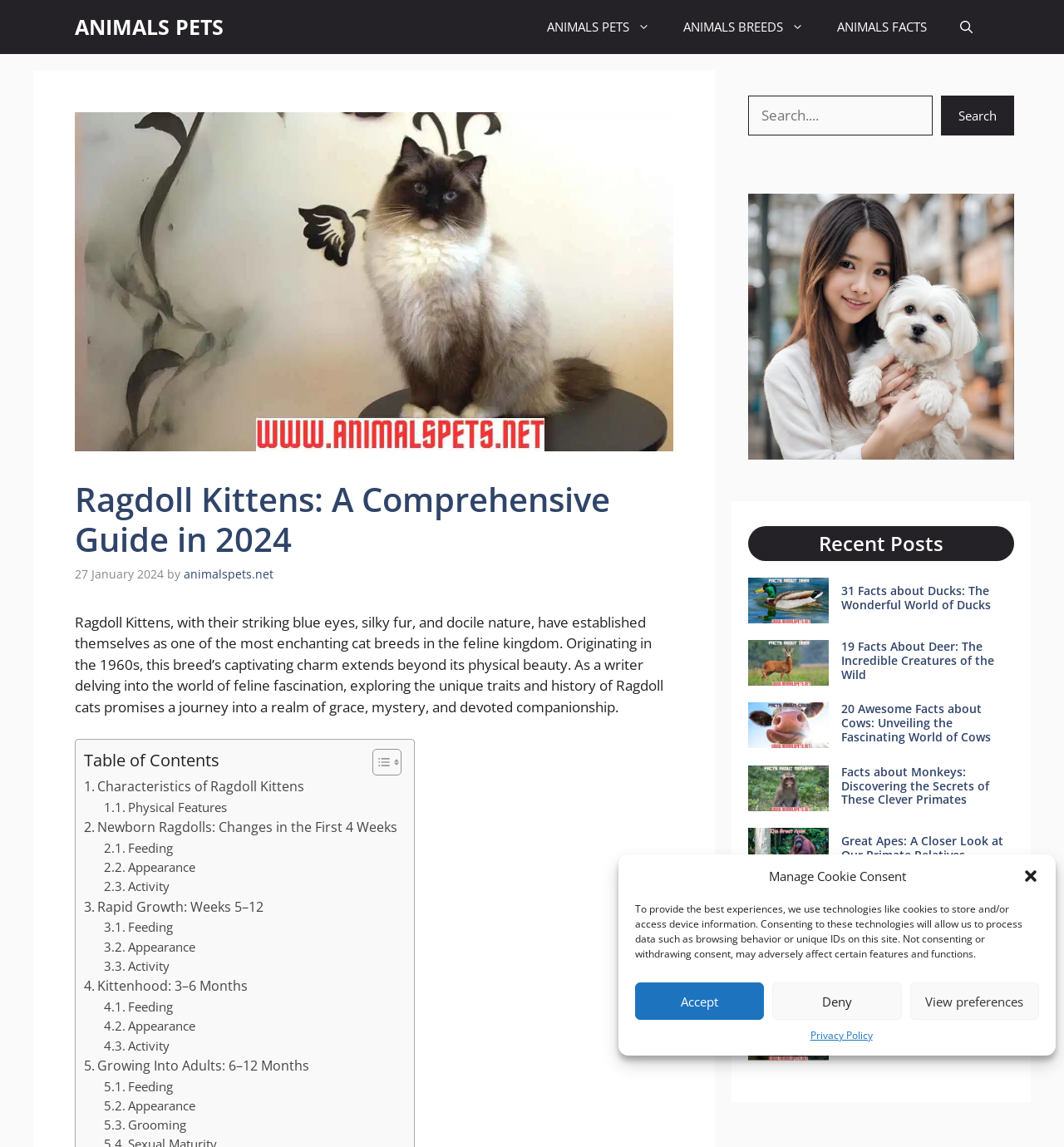What is the function of the search bar?
Based on the image, answer the question with a single word or brief phrase.

To search the website